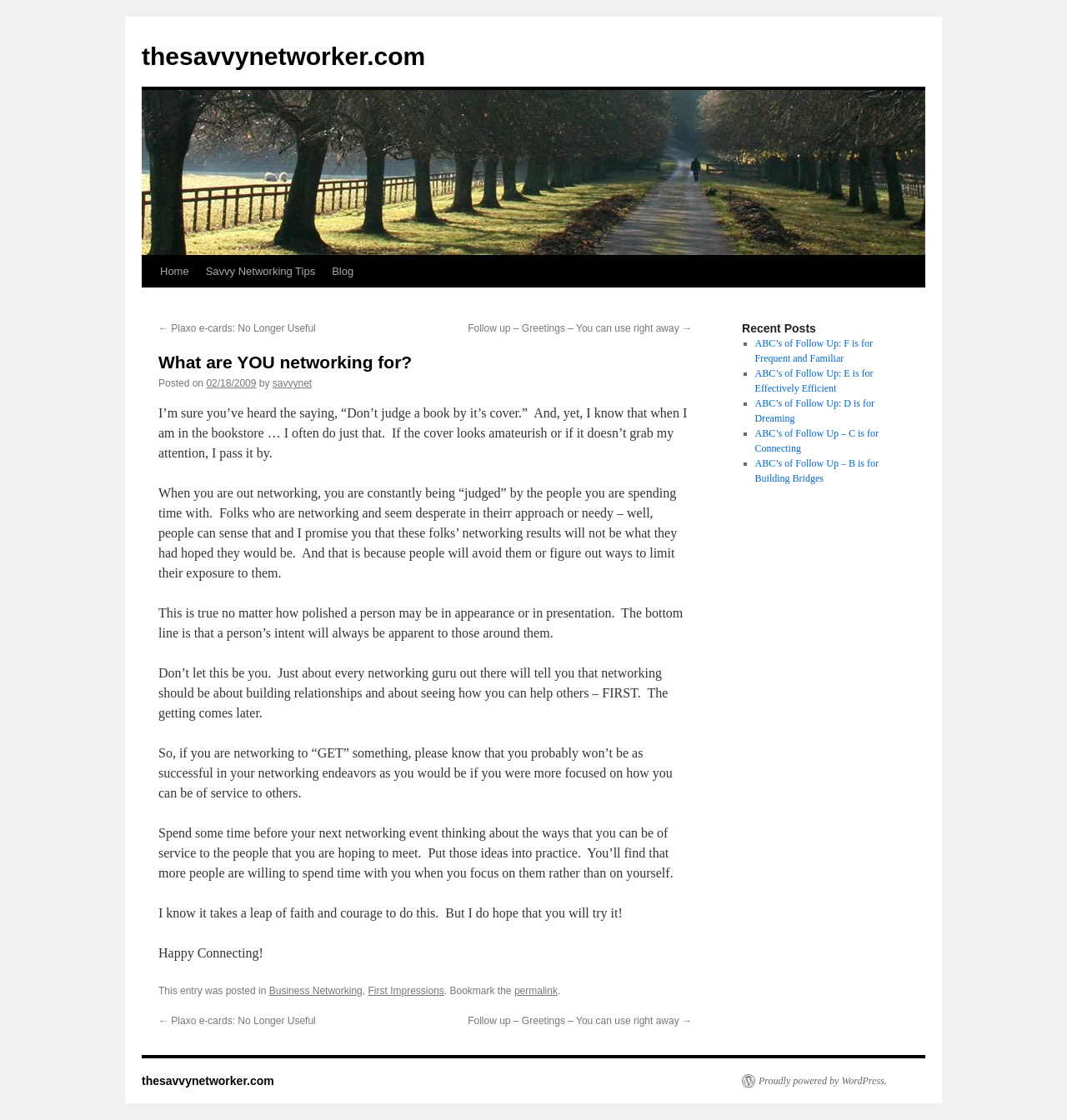Identify the bounding box coordinates for the UI element that matches this description: "Savvy Networking Tips".

[0.185, 0.228, 0.303, 0.257]